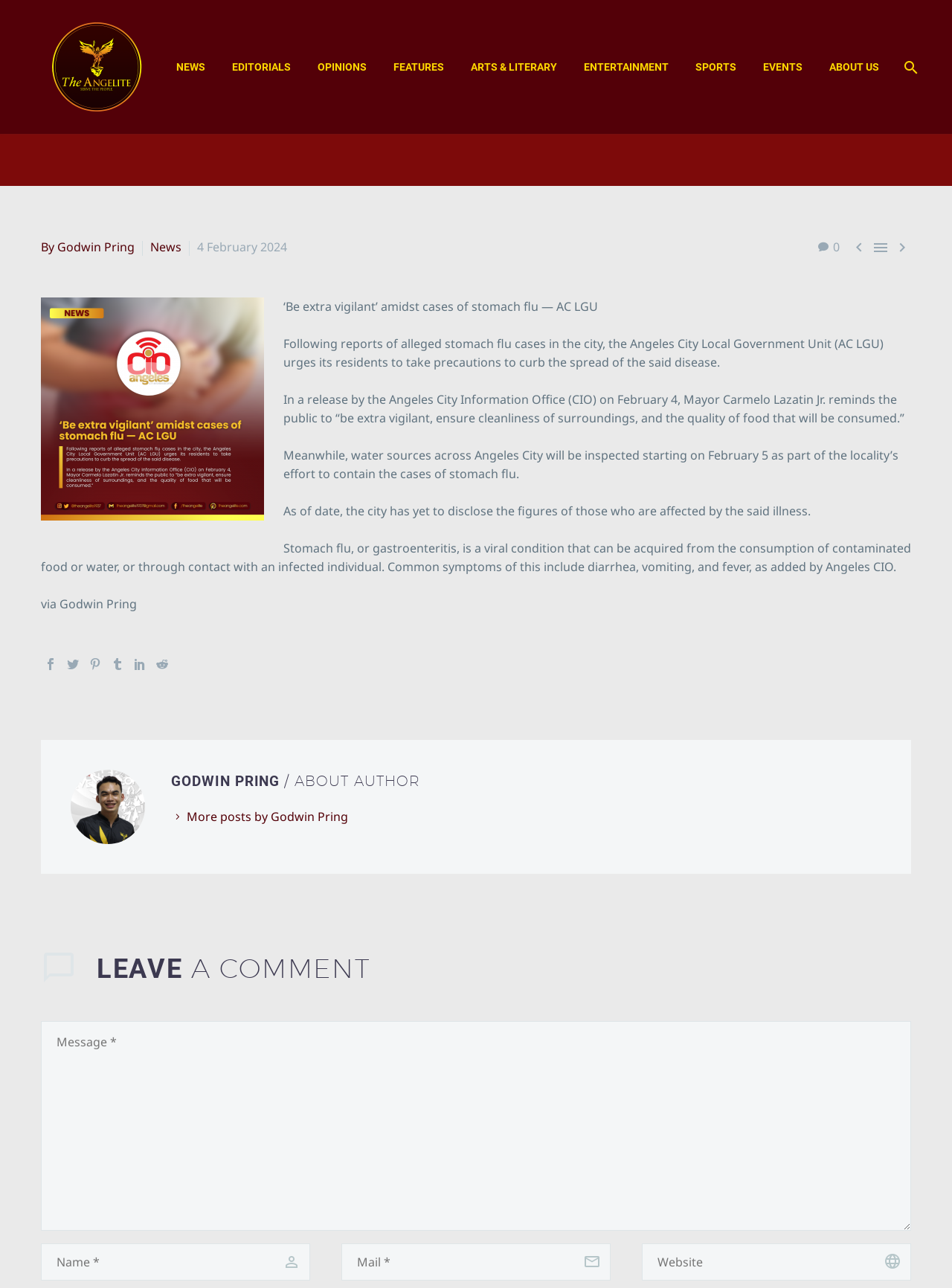Summarize the webpage in an elaborate manner.

The webpage appears to be a news article page from "The Angelite" online publication. At the top, there are two images, likely logos or banners, with the publication's name. Below these images, there is a navigation menu with links to various sections of the website, including "NEWS", "EDITORIALS", "OPINIONS", "FEATURES", "ARTS & LITERARY", "ENTERTAINMENT", "SPORTS", "EVENTS", and "ABOUT US".

The main content of the page is an article with the title "‘Be extra vigilant’ amidst cases of stomach flu — AC LGU". The article is written by Godwin Pring and is categorized under "News". The text describes the Angeles City Local Government Unit's (AC LGU) response to reports of stomach flu cases in the city, urging residents to take precautions to prevent the spread of the disease. The article also mentions that water sources across the city will be inspected starting on February 5.

To the right of the article, there are links to previous and next posts, as well as a section with the author's name and a link to more posts by the same author. Below the article, there is a comment section with a heading "LEAVE A COMMENT" and four text boxes for users to input their message, name, email, and website.

There are also several social media links and icons scattered throughout the page, including Facebook, Twitter, and Instagram.